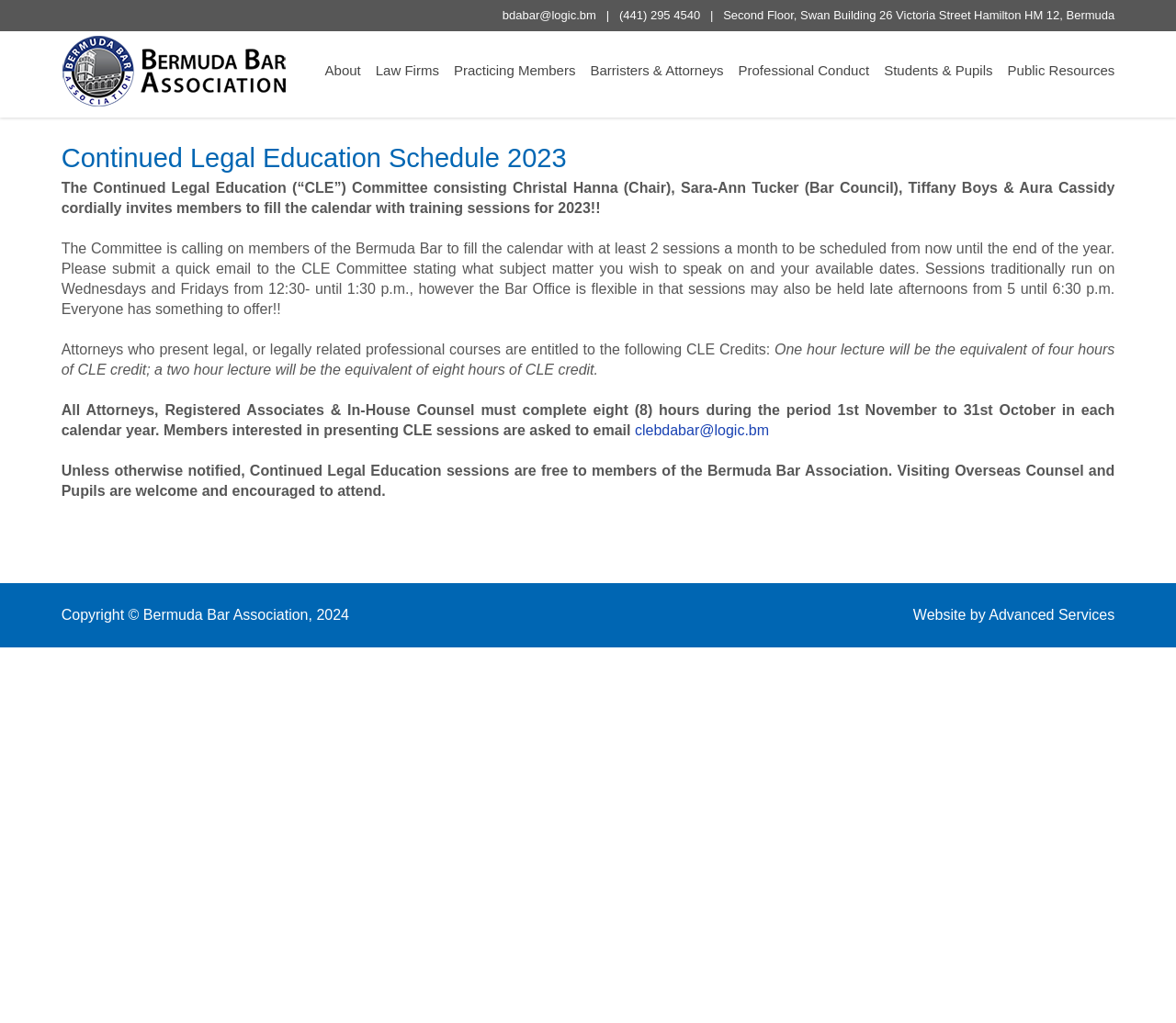Please identify the bounding box coordinates of the element that needs to be clicked to execute the following command: "Visit the Government of Nova Scotia website". Provide the bounding box using four float numbers between 0 and 1, formatted as [left, top, right, bottom].

None